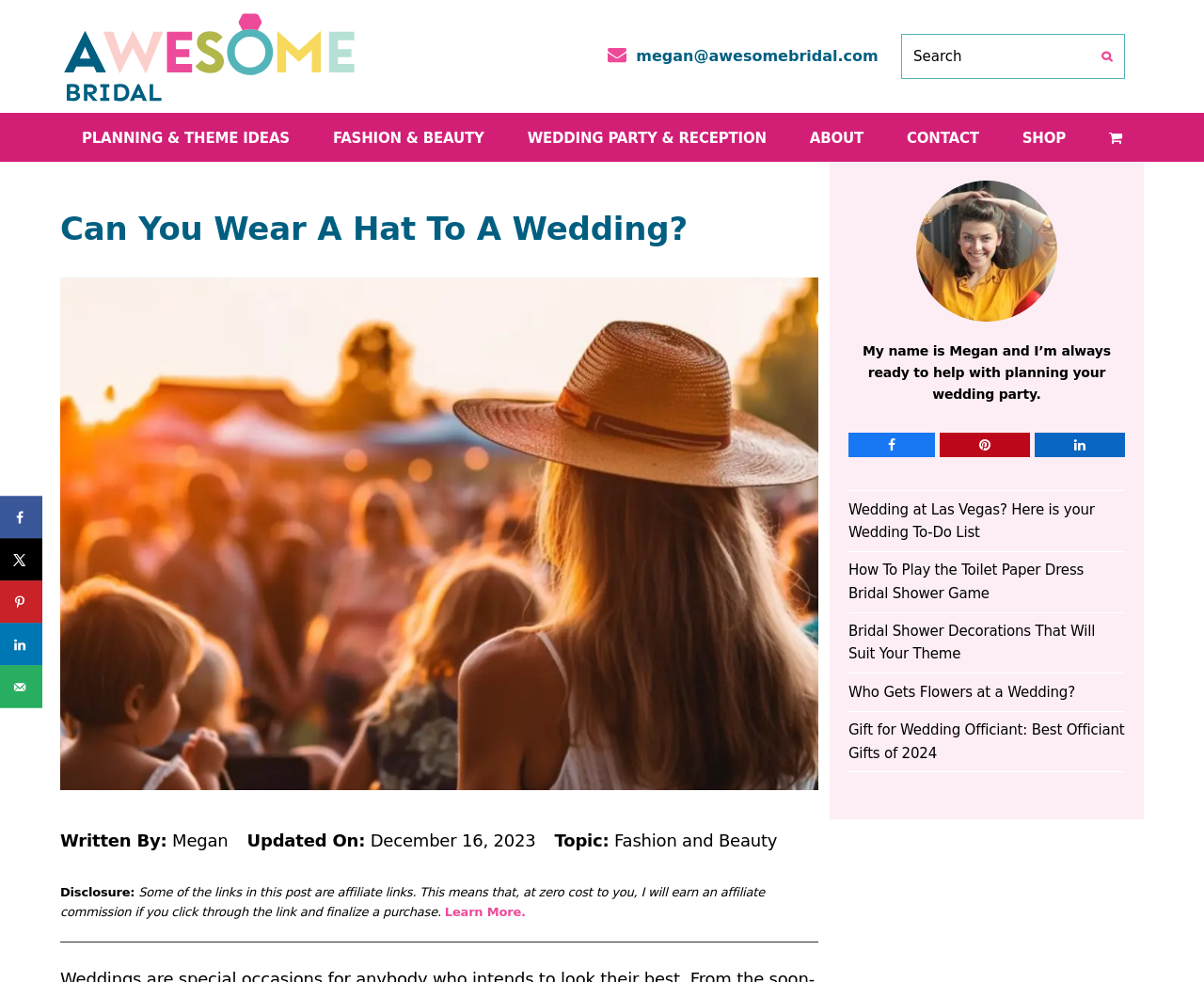Give a one-word or short-phrase answer to the following question: 
What is the date of the last update of this article?

December 16, 2023